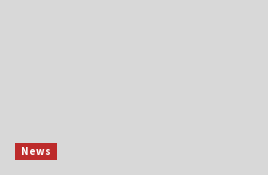Please give a concise answer to this question using a single word or phrase: 
What type of platform is this image part of?

Digital news platform